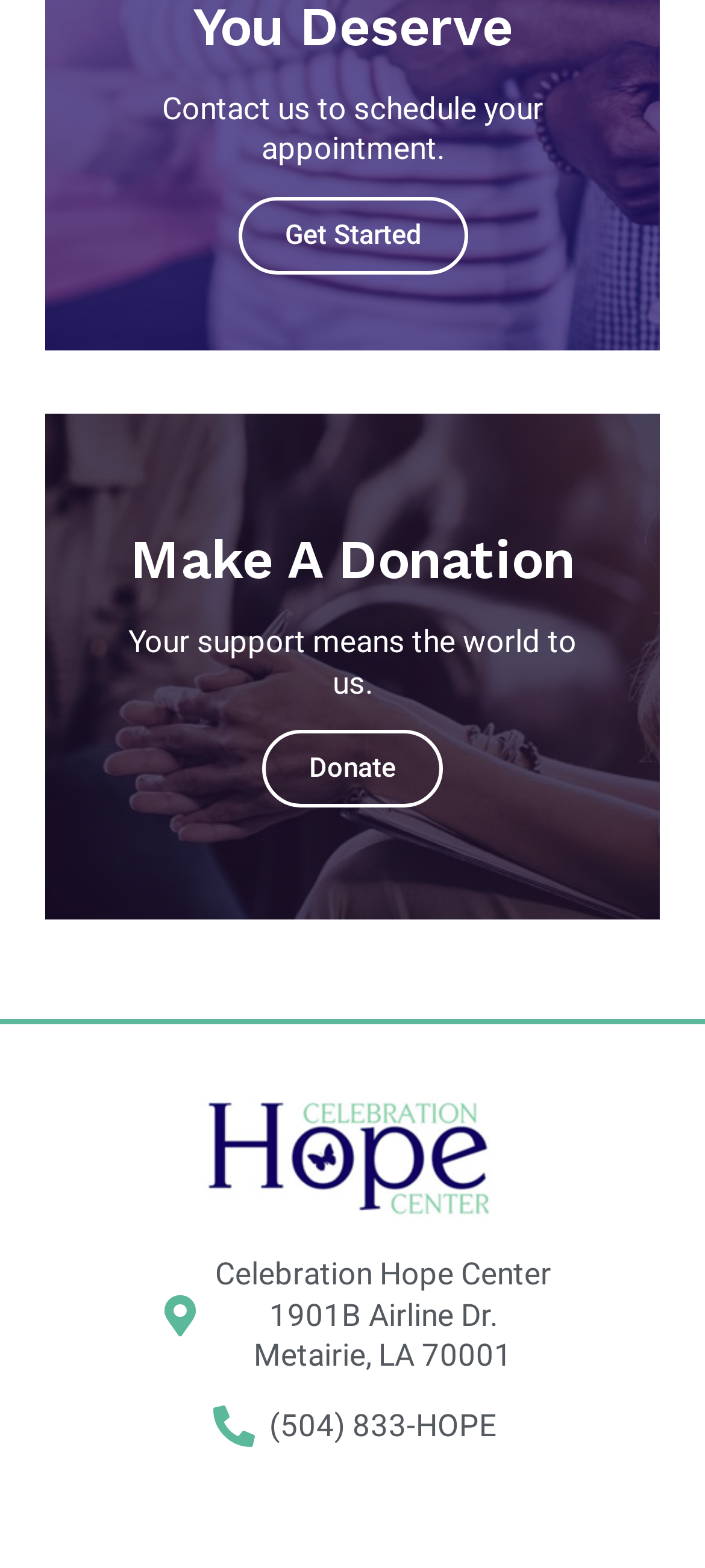What is the address of the center?
Please respond to the question thoroughly and include all relevant details.

I found the address by looking at the static text elements near the bottom of the page, which contain the street address '1901B Airline Dr.' and the city, state, and zip code 'Metairie, LA 70001'.